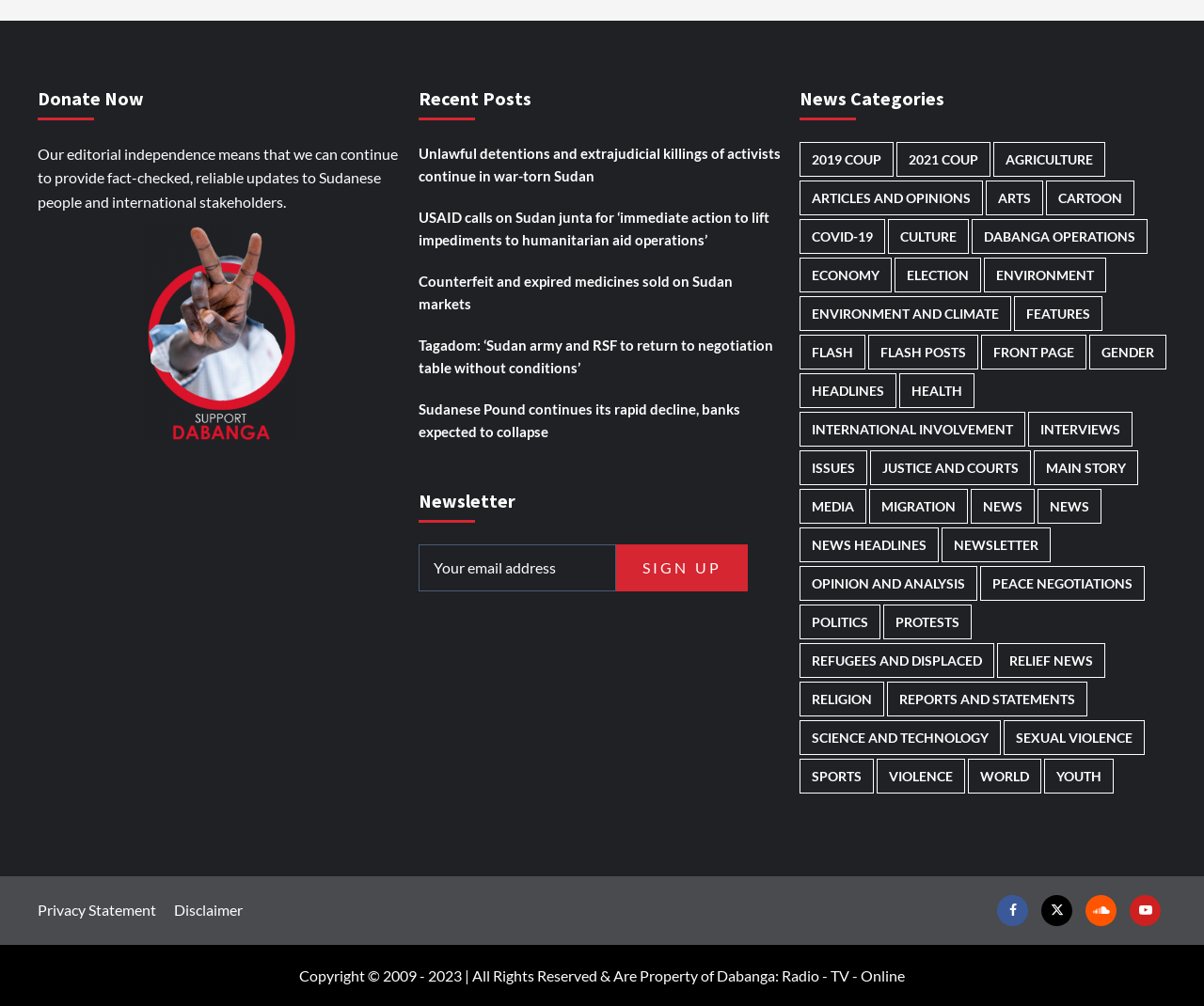Determine the bounding box coordinates for the region that must be clicked to execute the following instruction: "Learn about Agriculture".

[0.825, 0.141, 0.918, 0.175]